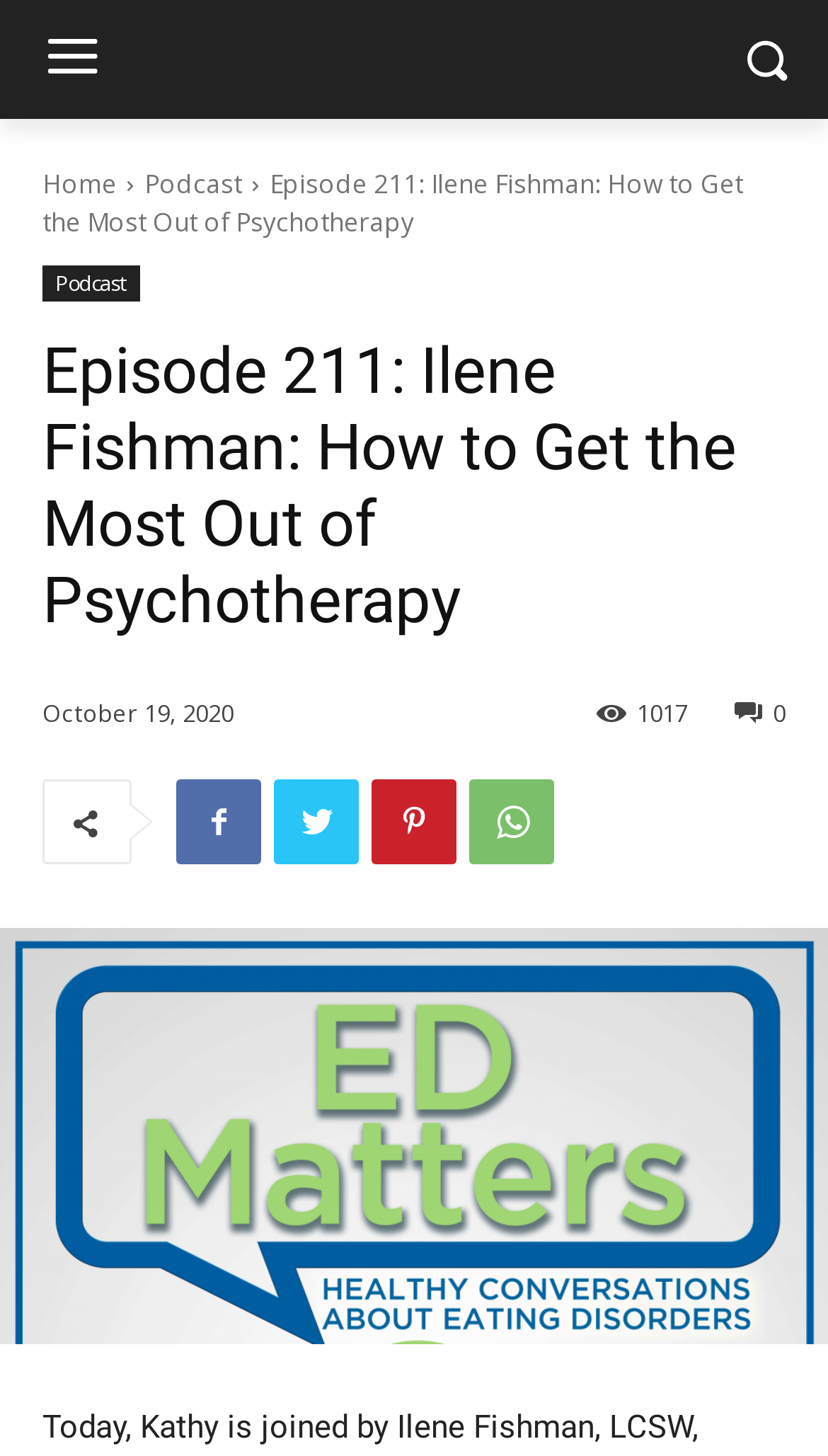Provide a brief response using a word or short phrase to this question:
How many minutes is this episode?

1017